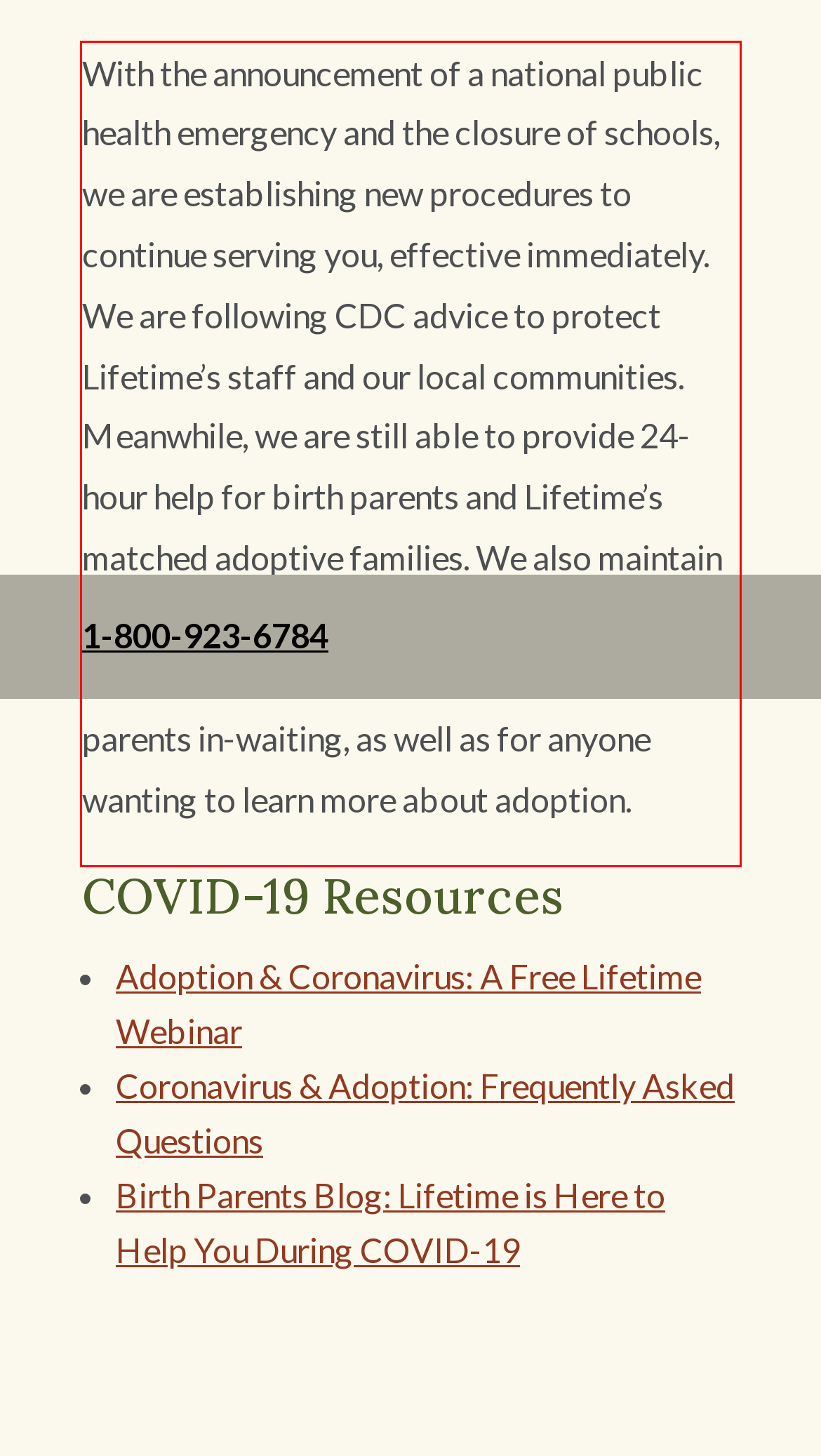Please analyze the provided webpage screenshot and perform OCR to extract the text content from the red rectangle bounding box.

With the announcement of a national public health emergency and the closure of schools, we are establishing new procedures to continue serving you, effective immediately. We are following CDC advice to protect Lifetime’s staff and our local communities. Meanwhile, we are still able to provide 24-hour help for birth parents and Lifetime’s matched adoptive families. We also maintain regular availability during office hours, by phone nationwide, for current adoptive parents in-waiting, as well as for anyone wanting to learn more about adoption.